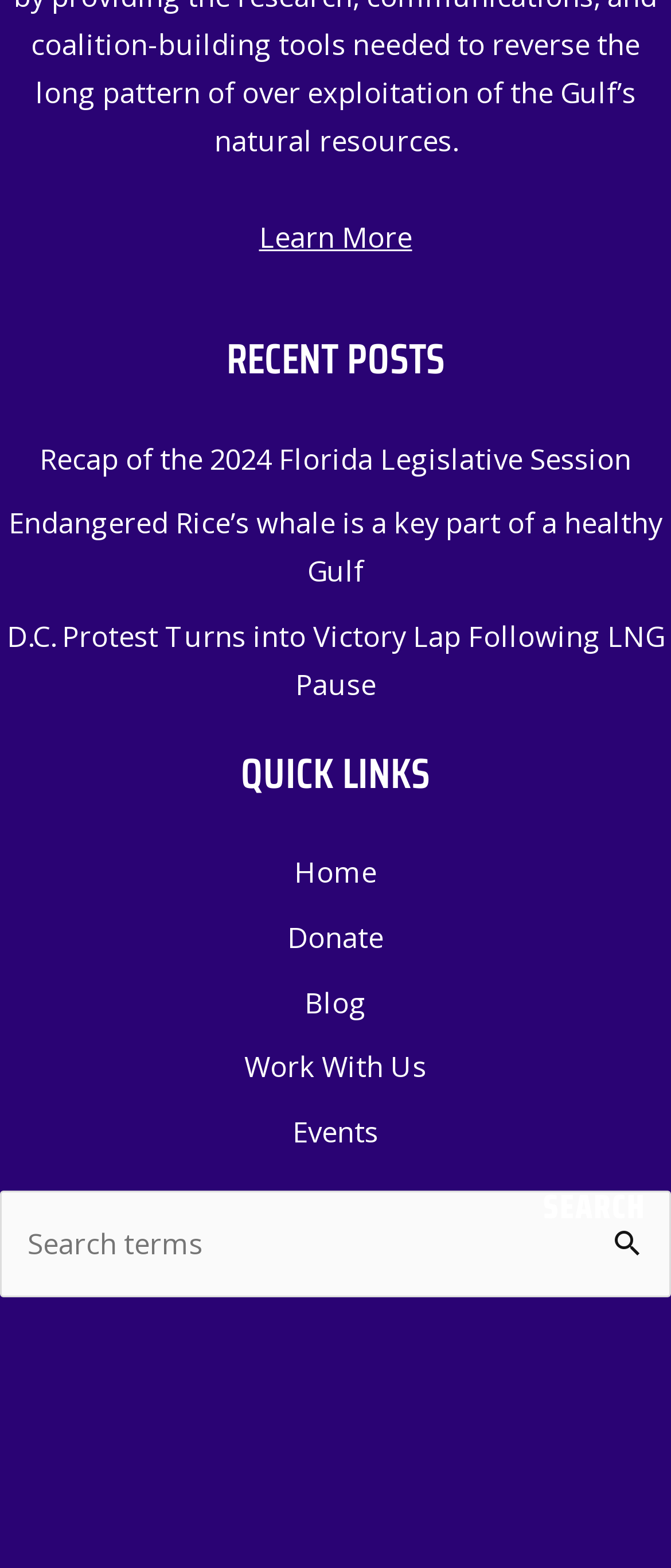Identify the bounding box coordinates for the UI element described as follows: "Learn More". Ensure the coordinates are four float numbers between 0 and 1, formatted as [left, top, right, bottom].

[0.386, 0.139, 0.614, 0.164]